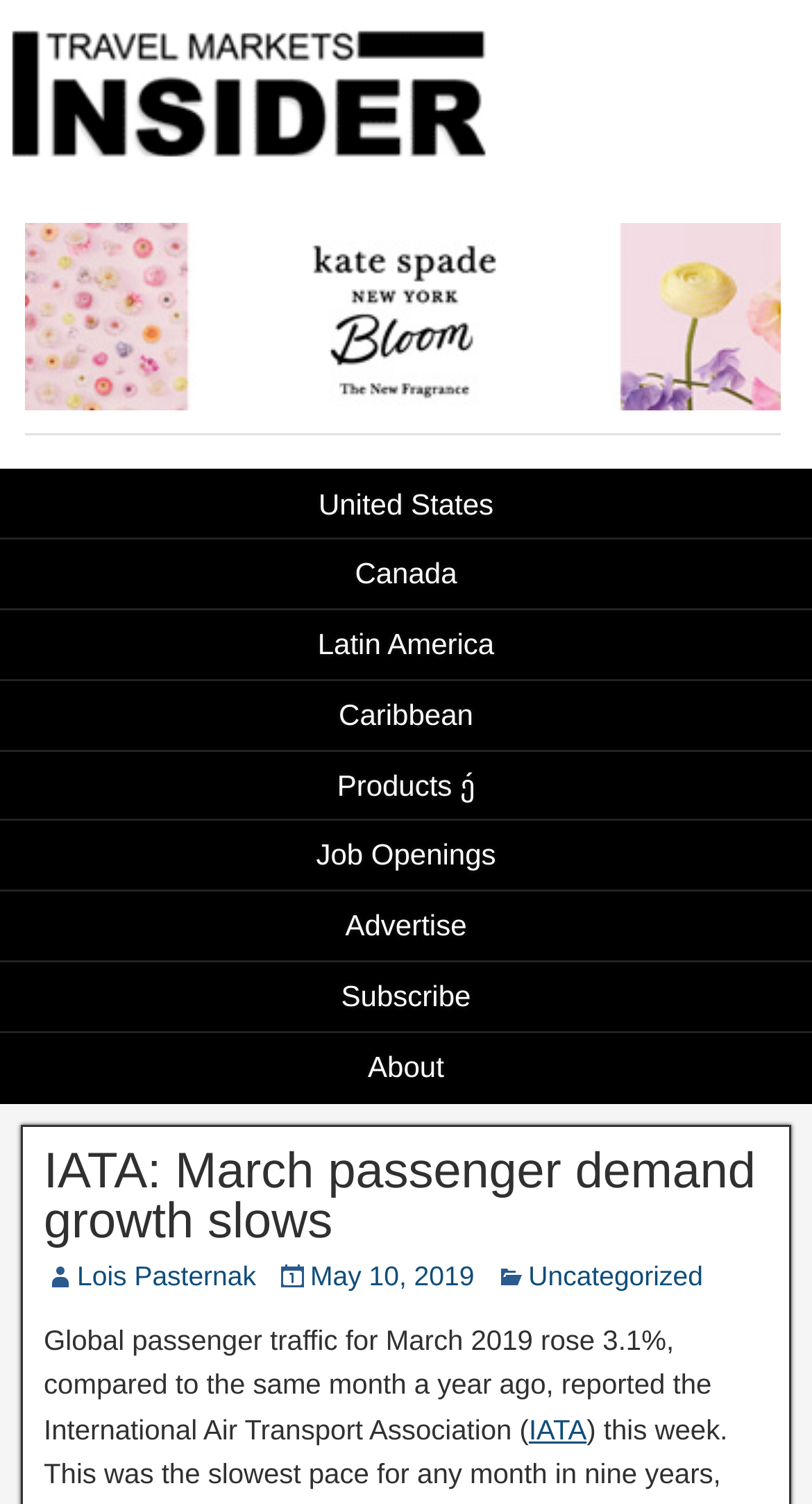Give a detailed account of the webpage, highlighting key information.

The webpage is primarily focused on providing news and information related to the duty-free markets of the Americas and the Caribbean. At the top of the page, there is a large banner image with a link to "online_728x90_TMI_Banner.jpg". Below the banner, there are five links to different regions: United States, Canada, Latin America, Caribbean, and Products, which are aligned horizontally across the page.

Further down, there are additional links to Job Openings, Advertise, Subscribe, and About, which are also aligned horizontally. Following these links, there is a header section with a heading that reads "IATA: March passenger demand growth slows". Below the heading, there is a link to the same article title, and then three more links to the author's name, the date "May 10, 2019", and the category "Uncategorized".

The main content of the page is a news article, which starts with a paragraph of text that discusses global passenger traffic for March 2019. The article mentions the International Air Transport Association (IATA) and provides a link to it. Overall, the webpage has a total of 14 links, 1 image, and 1 header section, with a focus on providing news and information related to the duty-free markets.